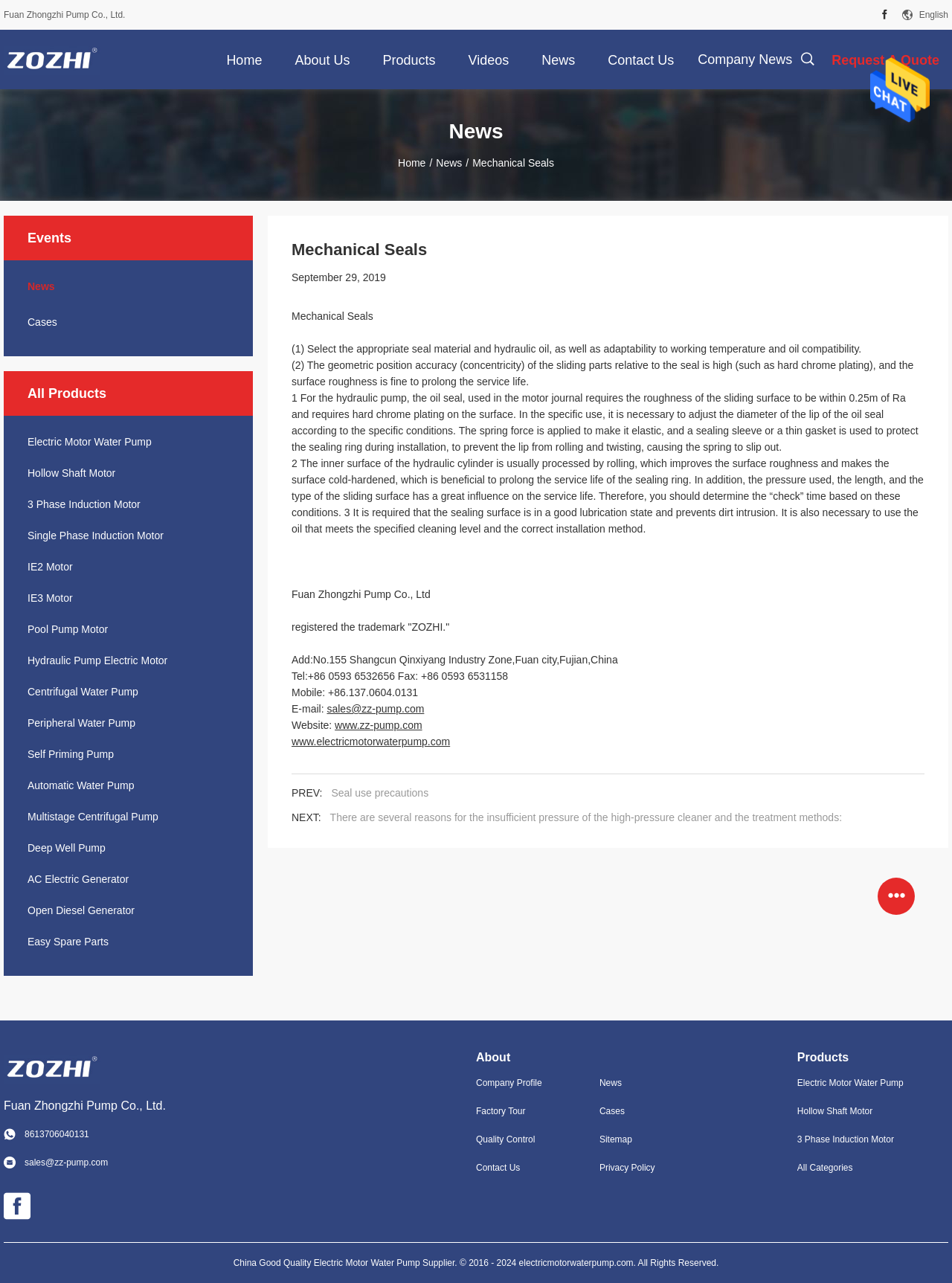Find the bounding box coordinates of the element you need to click on to perform this action: 'Go to the previous post'. The coordinates should be represented by four float values between 0 and 1, in the format [left, top, right, bottom].

None